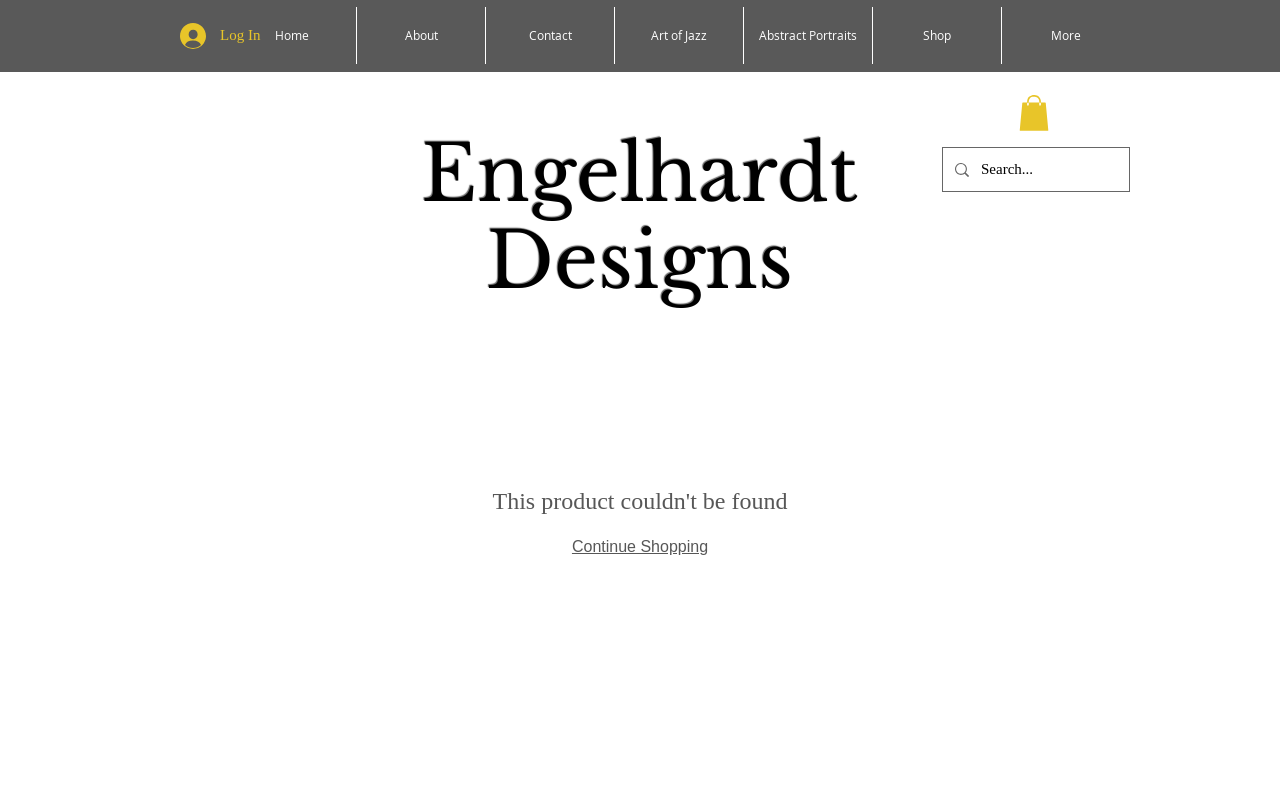How many links are in the navigation section?
Using the visual information, reply with a single word or short phrase.

6